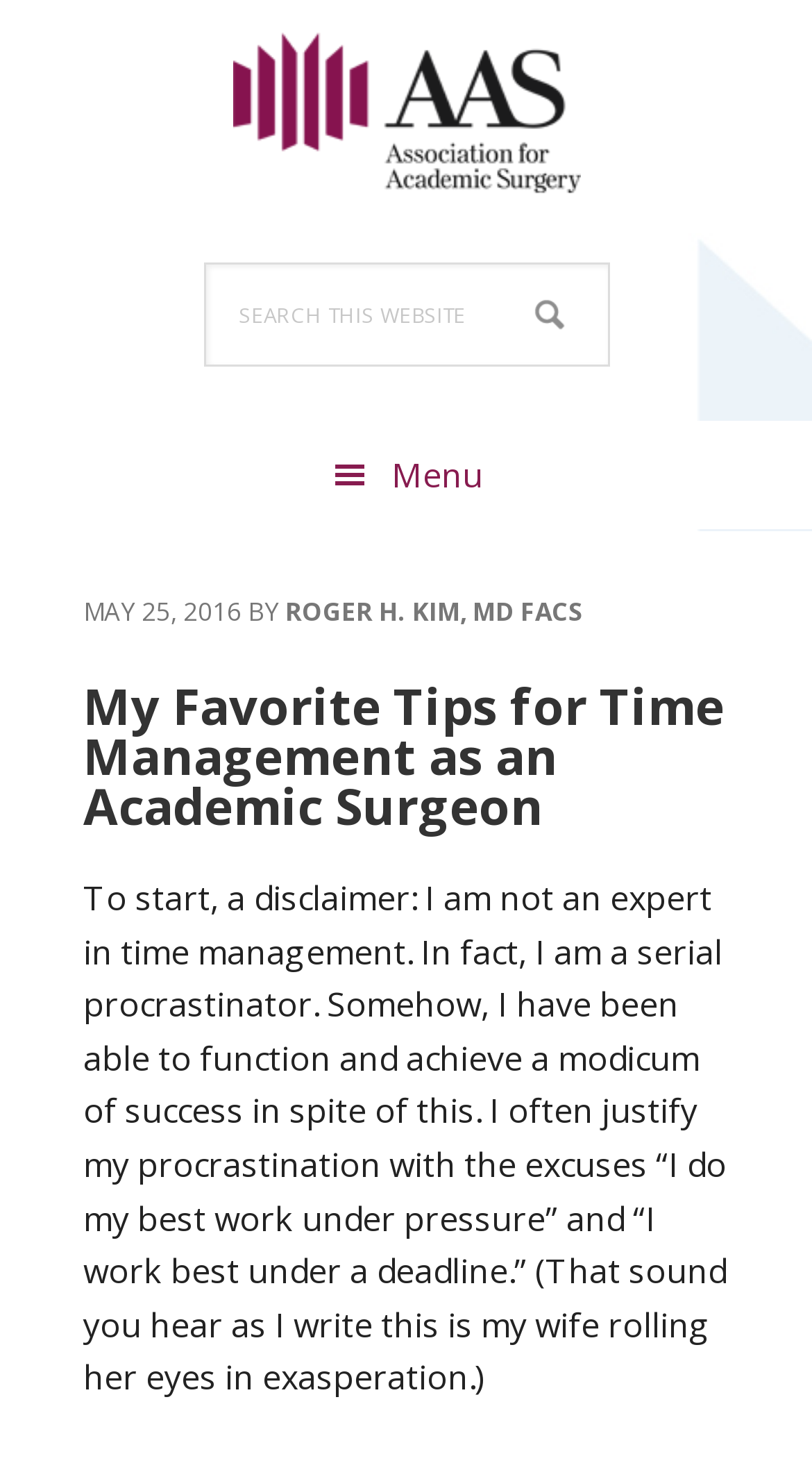Offer an in-depth caption of the entire webpage.

The webpage is about time management tips from an academic surgeon. At the top left corner, there are three links: "Skip to primary navigation", "Skip to main content", and "Skip to footer". Next to these links, there is a link to the "Association for Academic Surgery (AAS)" website. 

On the top right side, there is a search bar with a search button and a label "Search this website". Below the search bar, there is a menu button with an icon. When expanded, the menu displays a header section with the date "MAY 25, 2016", the author's name "ROGER H. KIM, MD FACS", and the title of the article "My Favorite Tips for Time Management as an Academic Surgeon". 

Below the header section, there is a paragraph of text that serves as a disclaimer, where the author introduces themselves as a serial procrastinator and shares their experience with time management. The text is quite long and takes up most of the page.